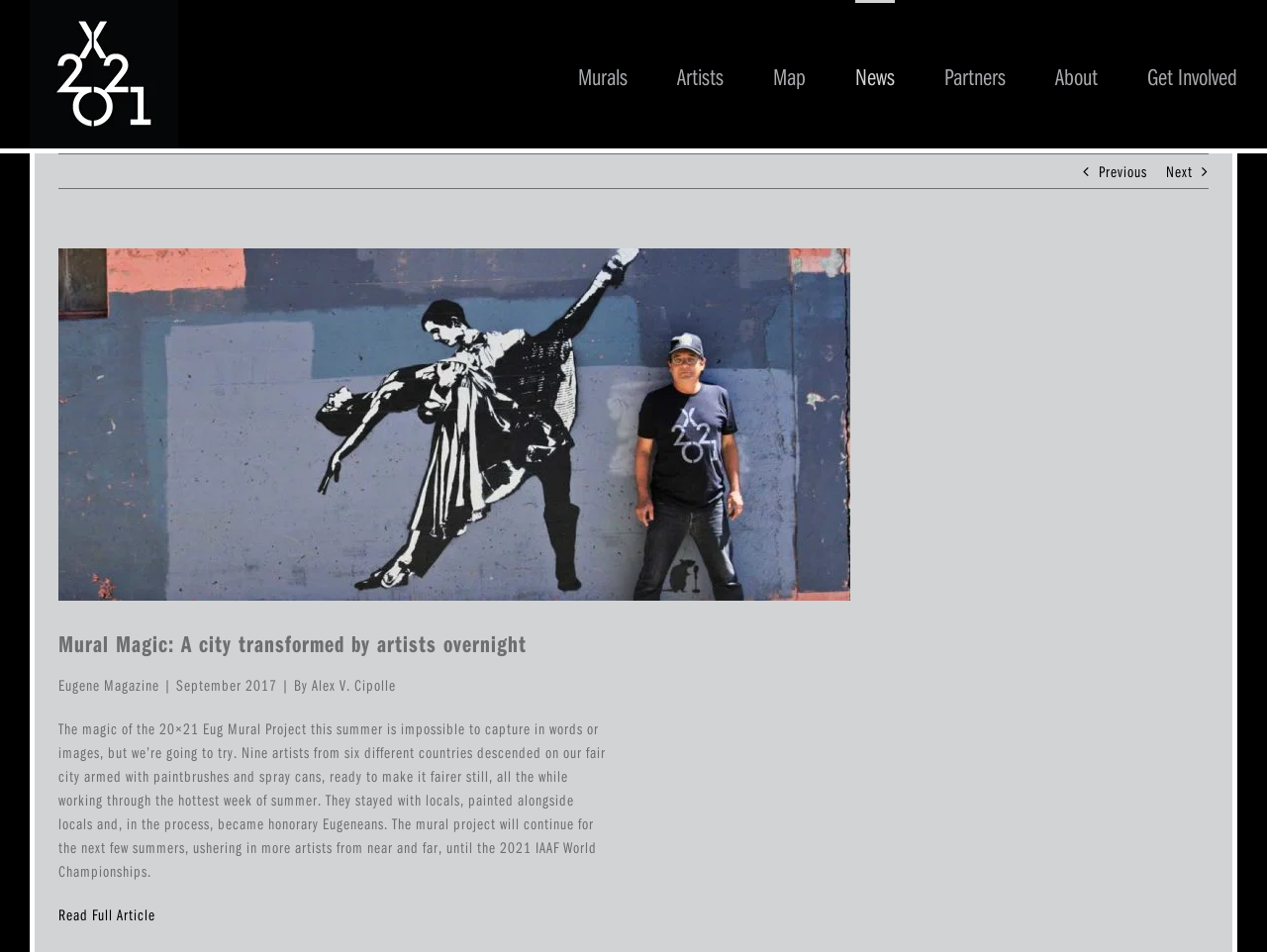Locate the bounding box coordinates of the element you need to click to accomplish the task described by this instruction: "Click the Donate button".

None